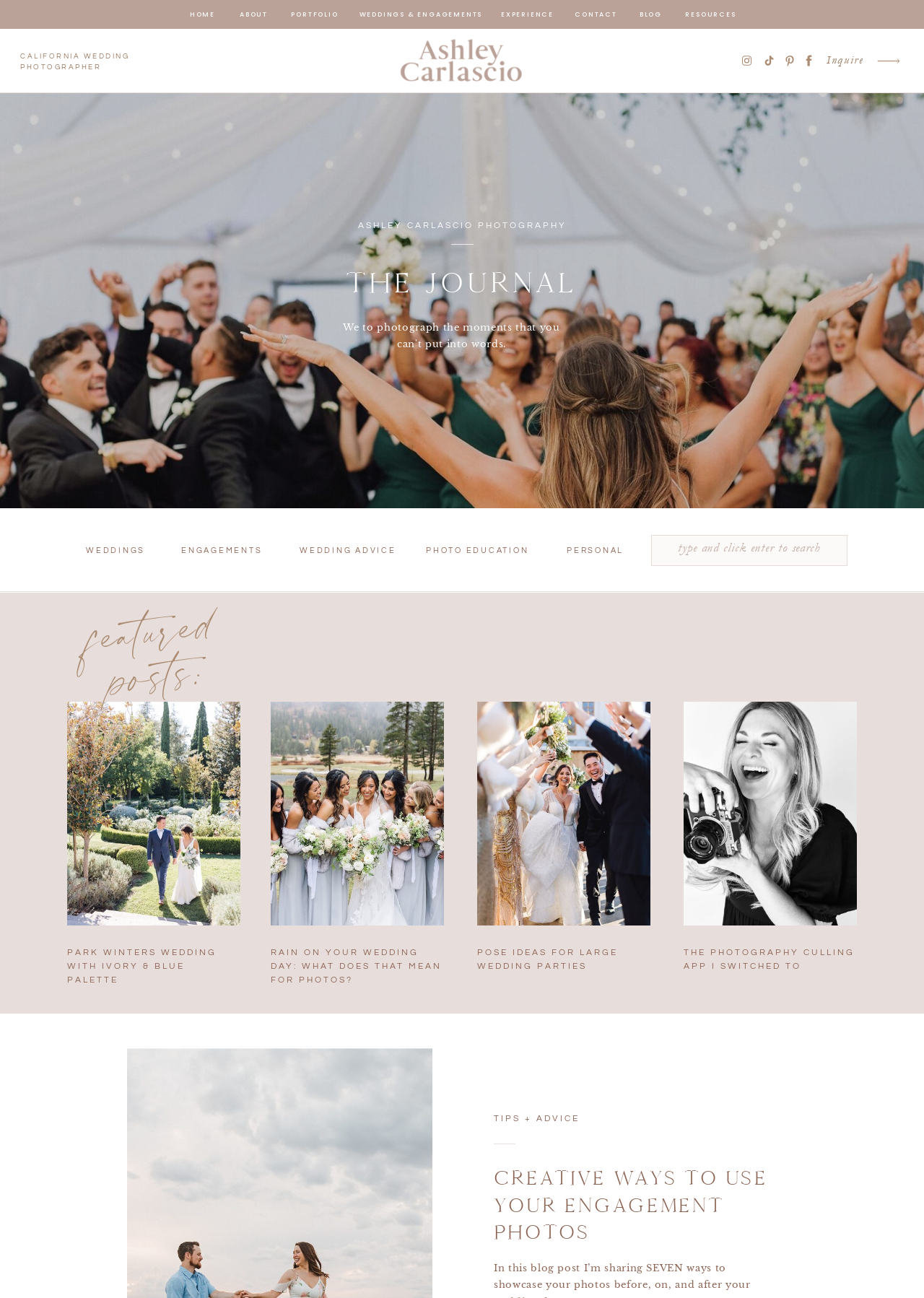Please identify the bounding box coordinates of the element's region that I should click in order to complete the following instruction: "Read the article about PARK WINTERS WEDDING WITH IVORY & BLUE PALETTE". The bounding box coordinates consist of four float numbers between 0 and 1, i.e., [left, top, right, bottom].

[0.073, 0.729, 0.258, 0.755]